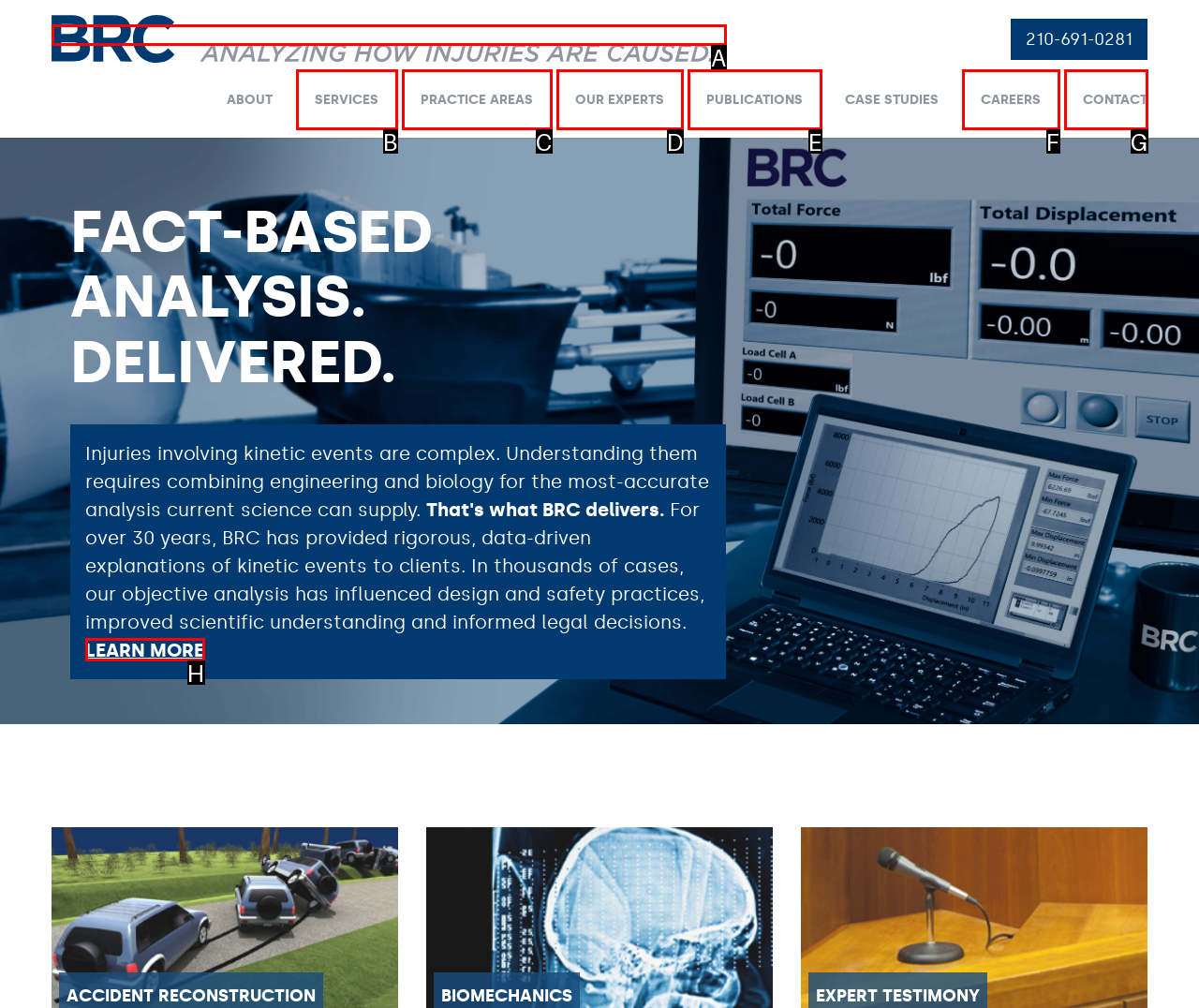Which option best describes: 44 views
Respond with the letter of the appropriate choice.

None